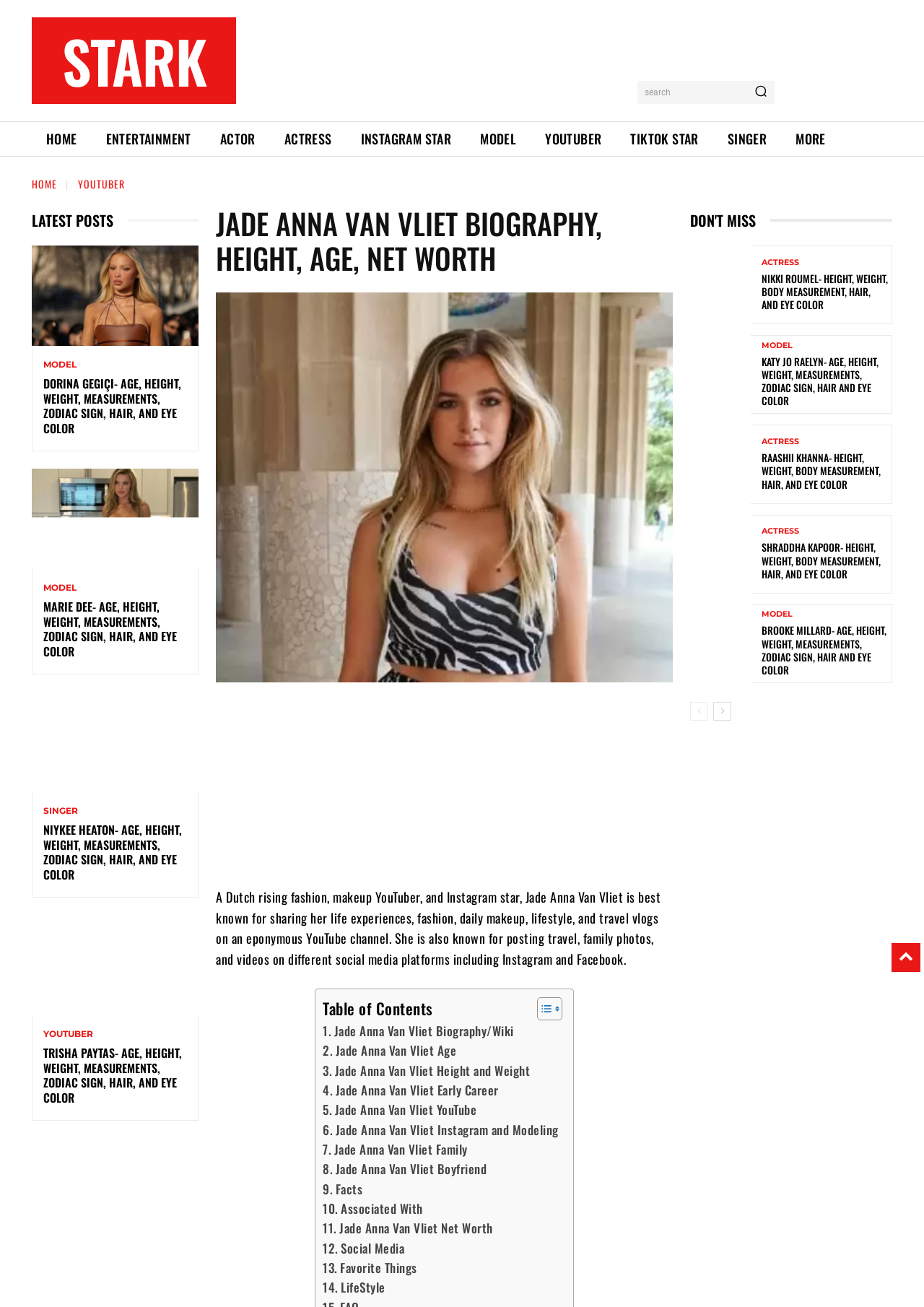Pinpoint the bounding box coordinates of the clickable element needed to complete the instruction: "Check out Dorina Gegiçi's profile". The coordinates should be provided as four float numbers between 0 and 1: [left, top, right, bottom].

[0.034, 0.188, 0.215, 0.265]